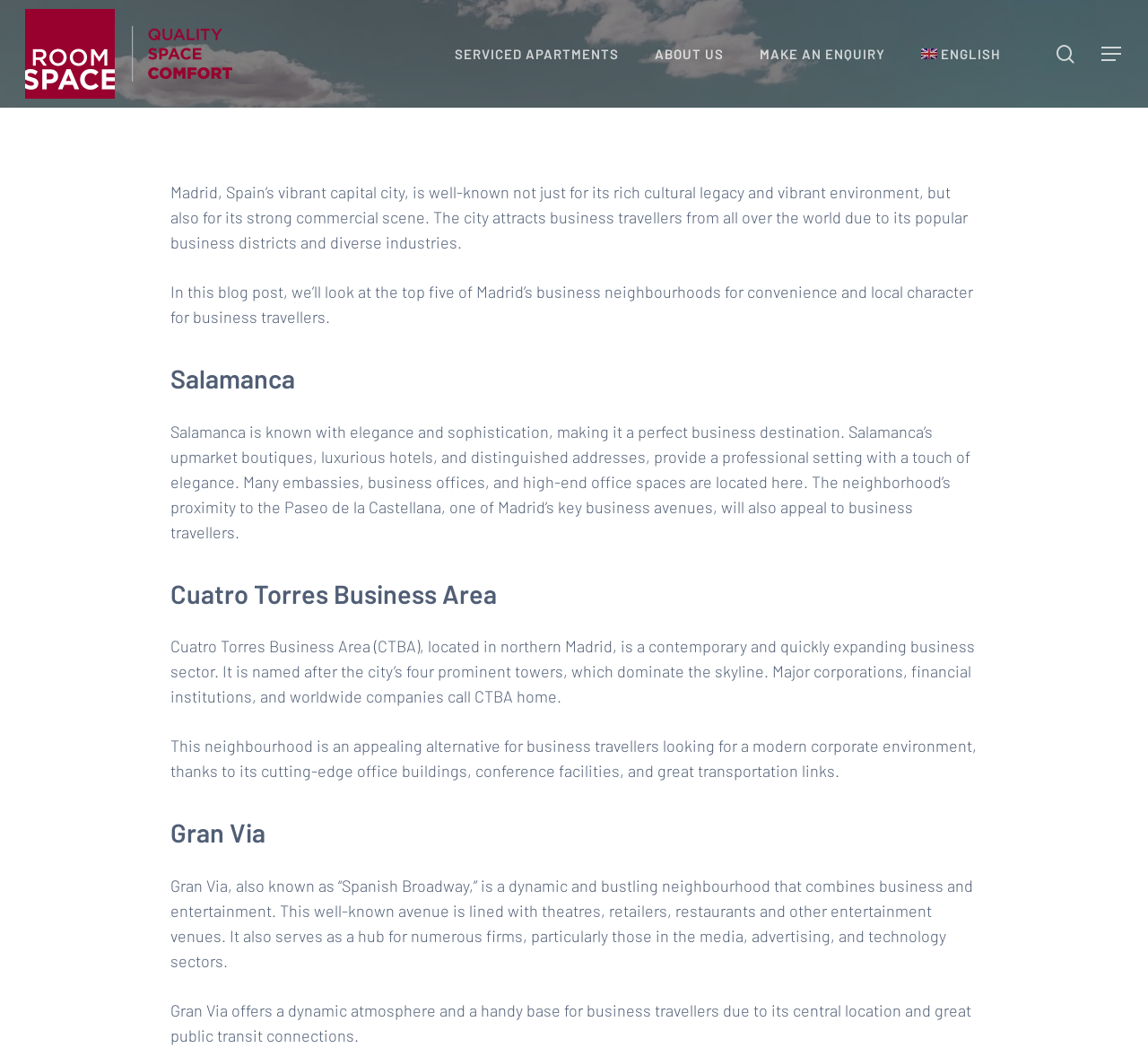Generate an in-depth caption that captures all aspects of the webpage.

The webpage is about Madrid's business neighborhoods and ideal corporate locations, specifically highlighting the elegance of Salamanca and the modern vibe of Cuatro Torres. 

At the top of the page, there is a search bar with a placeholder text "Search" and a button to submit the search query. Next to the search bar, there is a link to the Roomspace website. Below the search bar, there are several links to different sections of the website, including Serviced Apartments, About Us, Make an Enquiry, and English.

The main content of the page is divided into sections, each highlighting a different business neighborhood in Madrid. The first section is an introduction to Madrid's business scene, followed by sections on Salamanca, Cuatro Torres Business Area, and Gran Via. Each section has a heading and a brief description of the neighborhood, highlighting its unique characteristics and advantages for business travelers.

The Salamanca section describes the neighborhood as elegant and sophisticated, with upmarket boutiques, luxurious hotels, and distinguished addresses. The Cuatro Torres Business Area section highlights its modern and contemporary atmosphere, with cutting-edge office buildings and great transportation links. The Gran Via section describes the neighborhood as dynamic and bustling, with a mix of business and entertainment venues.

Throughout the page, there are no images, but there are several links and buttons, including a navigation menu button at the top right corner of the page. The overall layout is organized, with clear headings and concise text, making it easy to navigate and read.